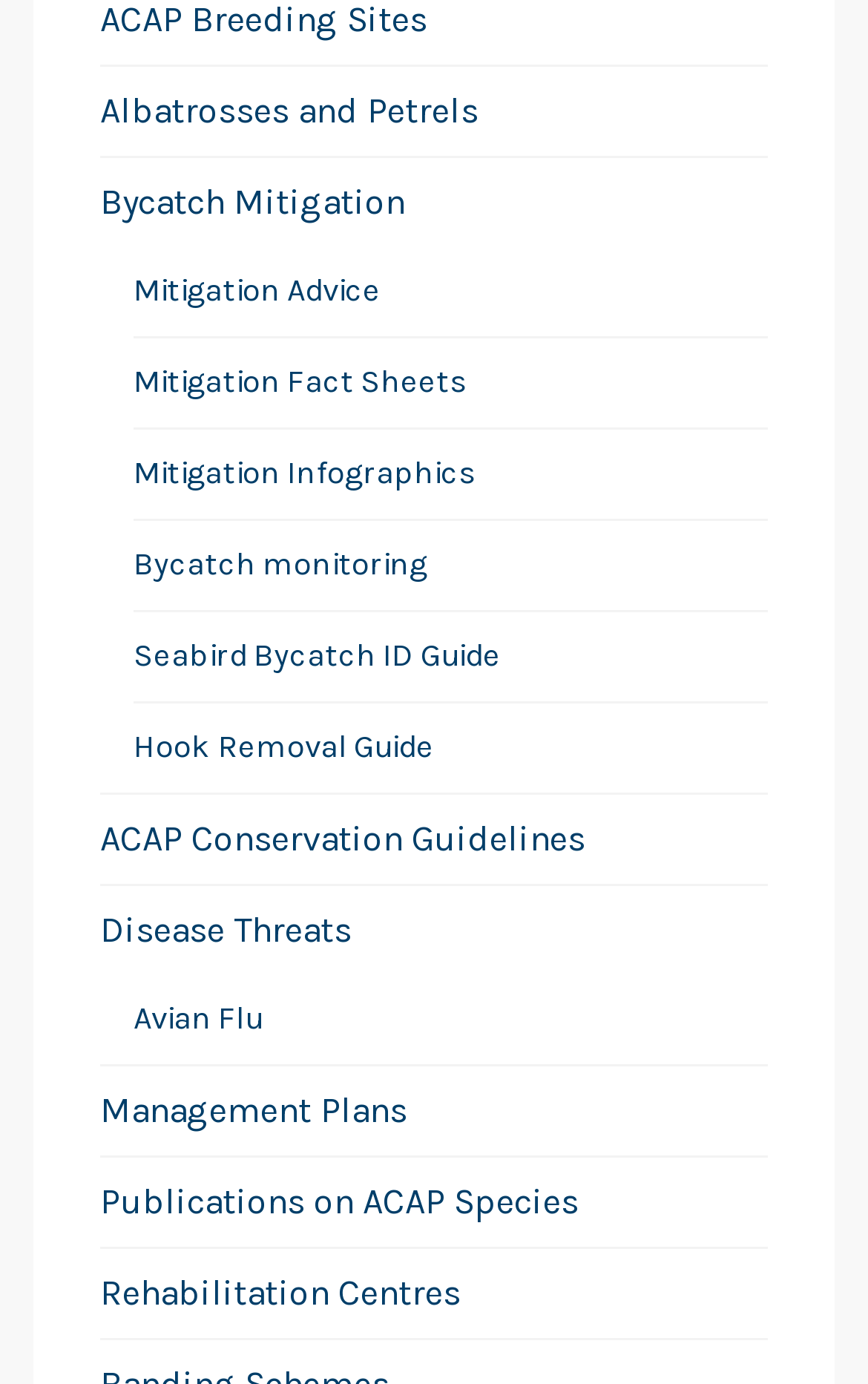Provide a single word or phrase to answer the given question: 
How many links are related to mitigation?

5